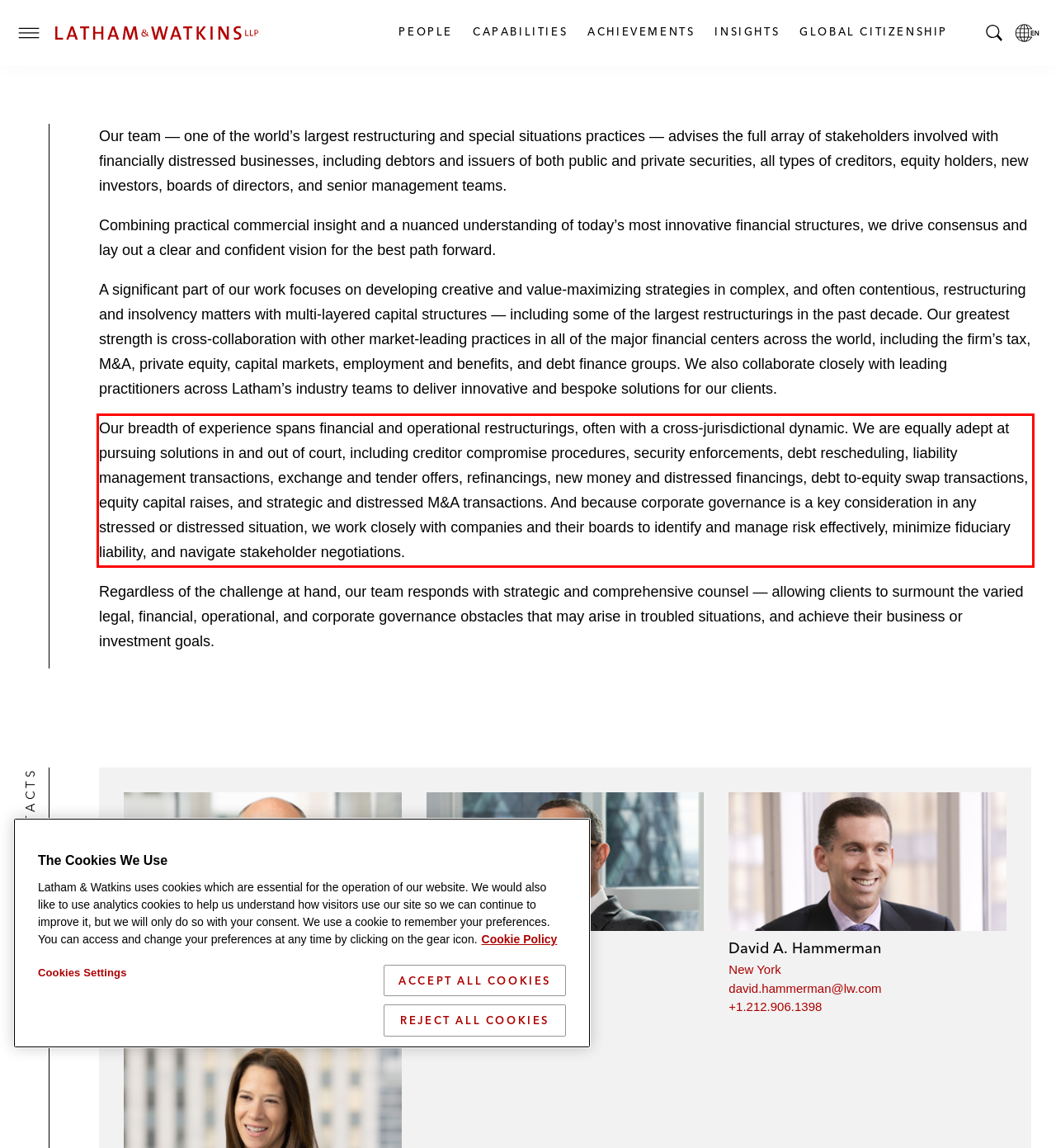You are provided with a screenshot of a webpage that includes a red bounding box. Extract and generate the text content found within the red bounding box.

Our breadth of experience spans financial and operational restructurings, often with a cross-jurisdictional dynamic. We are equally adept at pursuing solutions in and out of court, including creditor compromise procedures, security enforcements, debt rescheduling, liability management transactions, exchange and tender offers, refinancings, new money and distressed financings, debt to-equity swap transactions, equity capital raises, and strategic and distressed M&A transactions. And because corporate governance is a key consideration in any stressed or distressed situation, we work closely with companies and their boards to identify and manage risk effectively, minimize fiduciary liability, and navigate stakeholder negotiations.